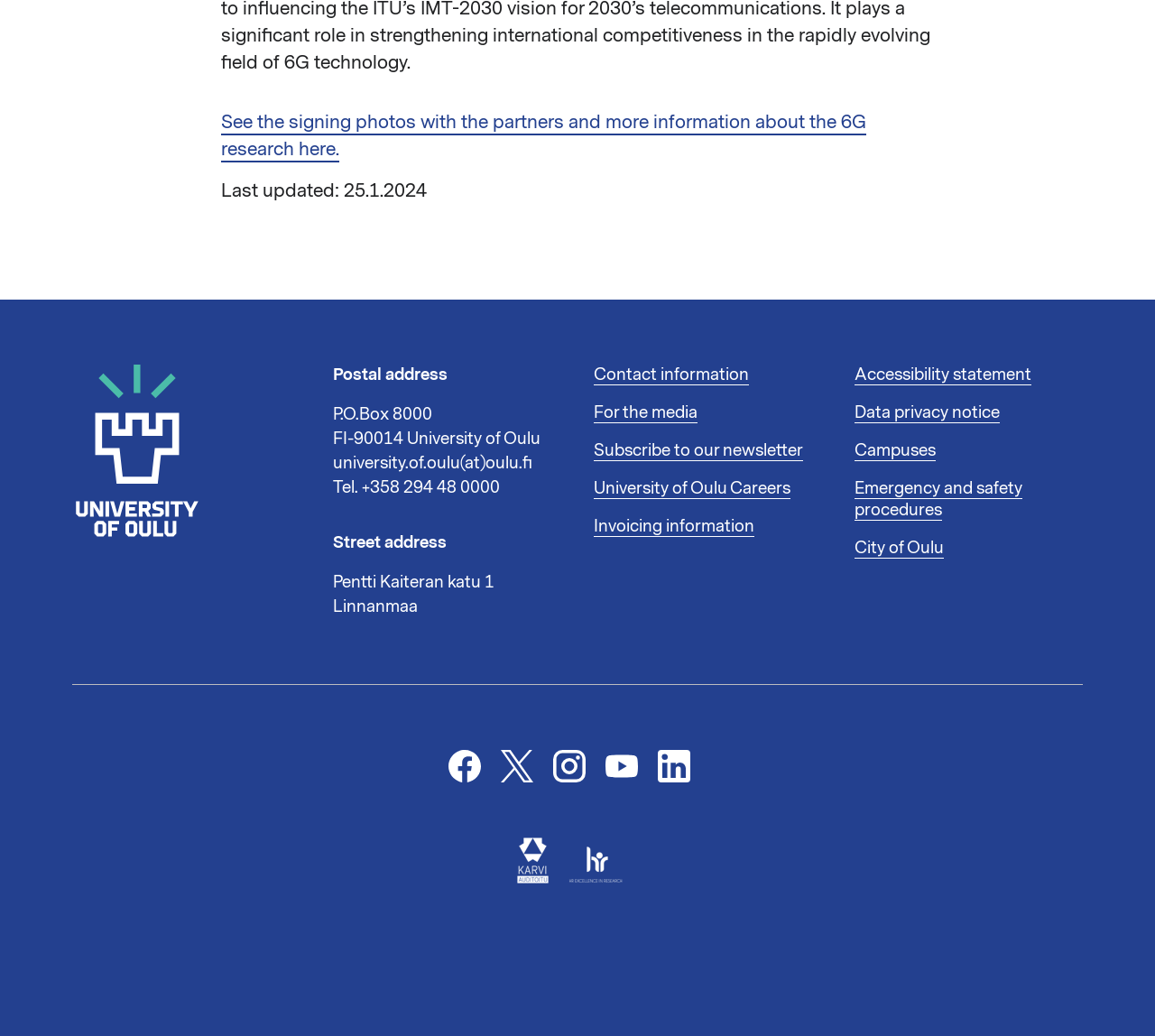Can you identify the bounding box coordinates of the clickable region needed to carry out this instruction: 'View the University of Oulu front page'? The coordinates should be four float numbers within the range of 0 to 1, stated as [left, top, right, bottom].

[0.062, 0.501, 0.189, 0.524]